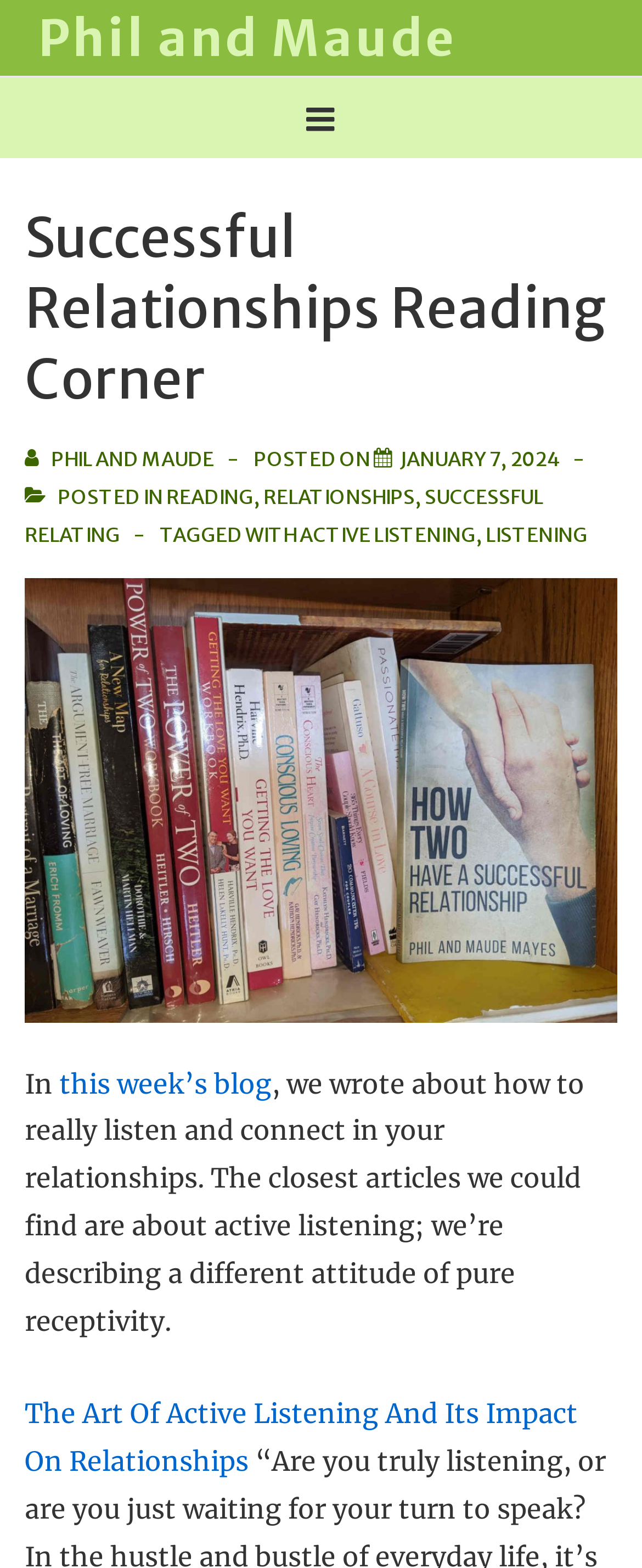From the webpage screenshot, predict the bounding box of the UI element that matches this description: "Home".

None